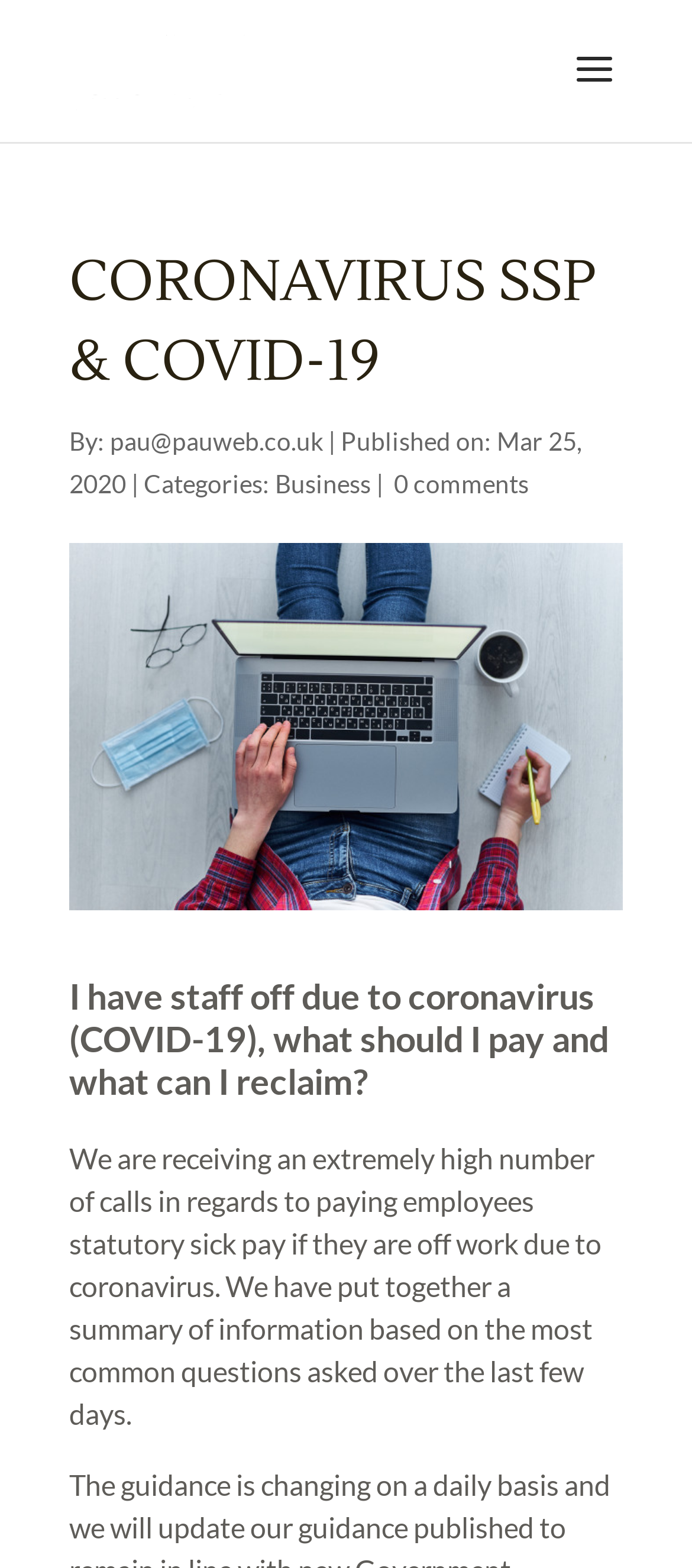Answer the question using only one word or a concise phrase: Who is the author of the article?

pau@pauweb.co.uk